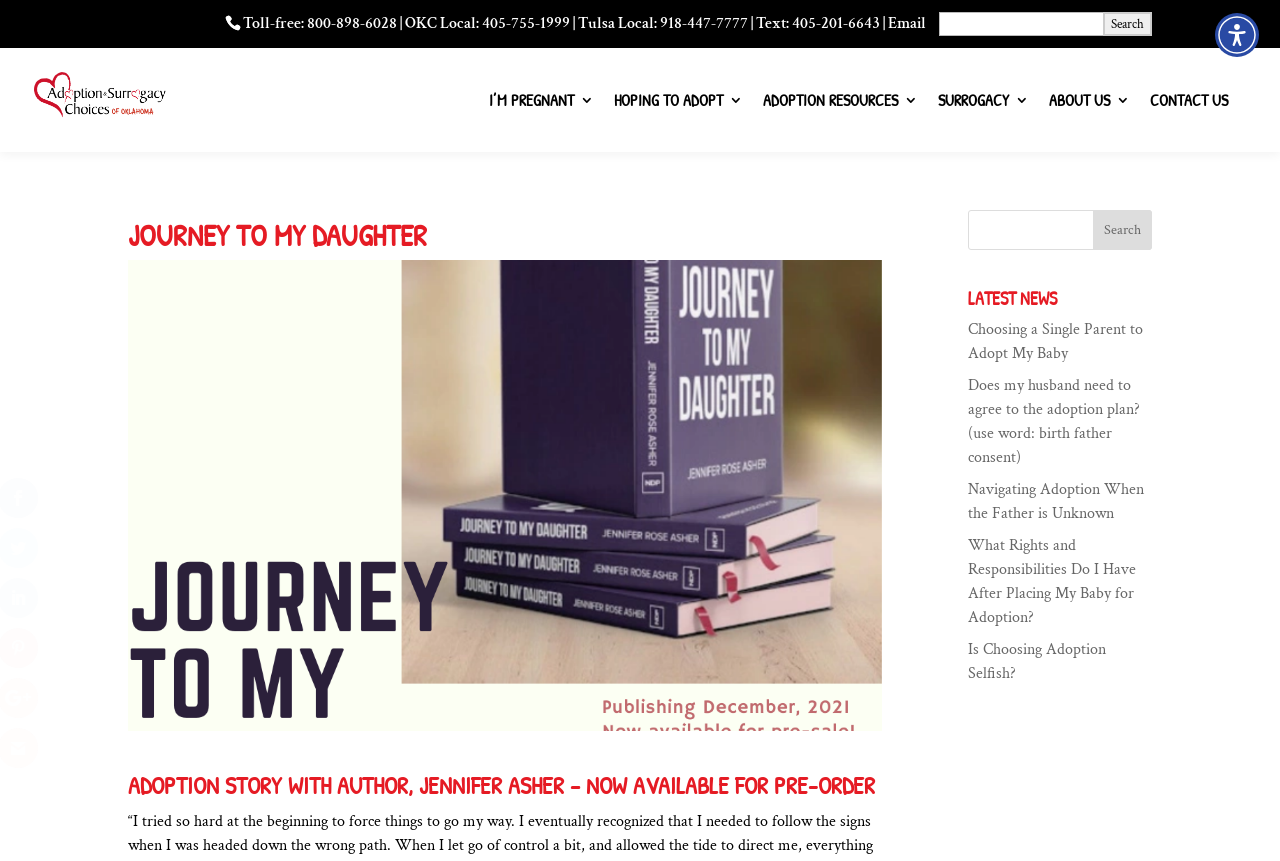Respond with a single word or phrase to the following question:
What is the title of the book?

Journey to My Daughter